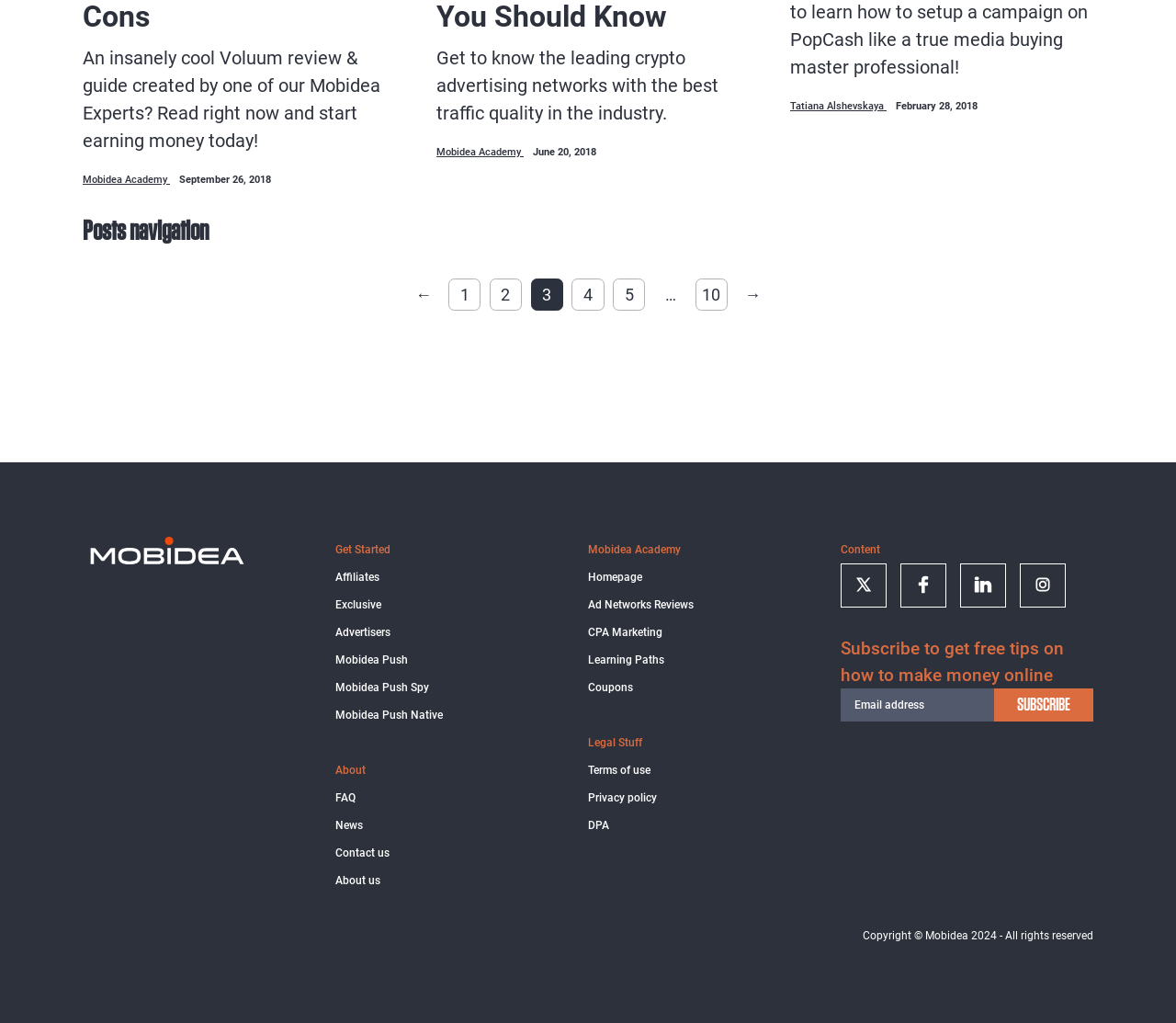Identify the bounding box coordinates for the region to click in order to carry out this instruction: "Go to page 2". Provide the coordinates using four float numbers between 0 and 1, formatted as [left, top, right, bottom].

[0.416, 0.272, 0.444, 0.304]